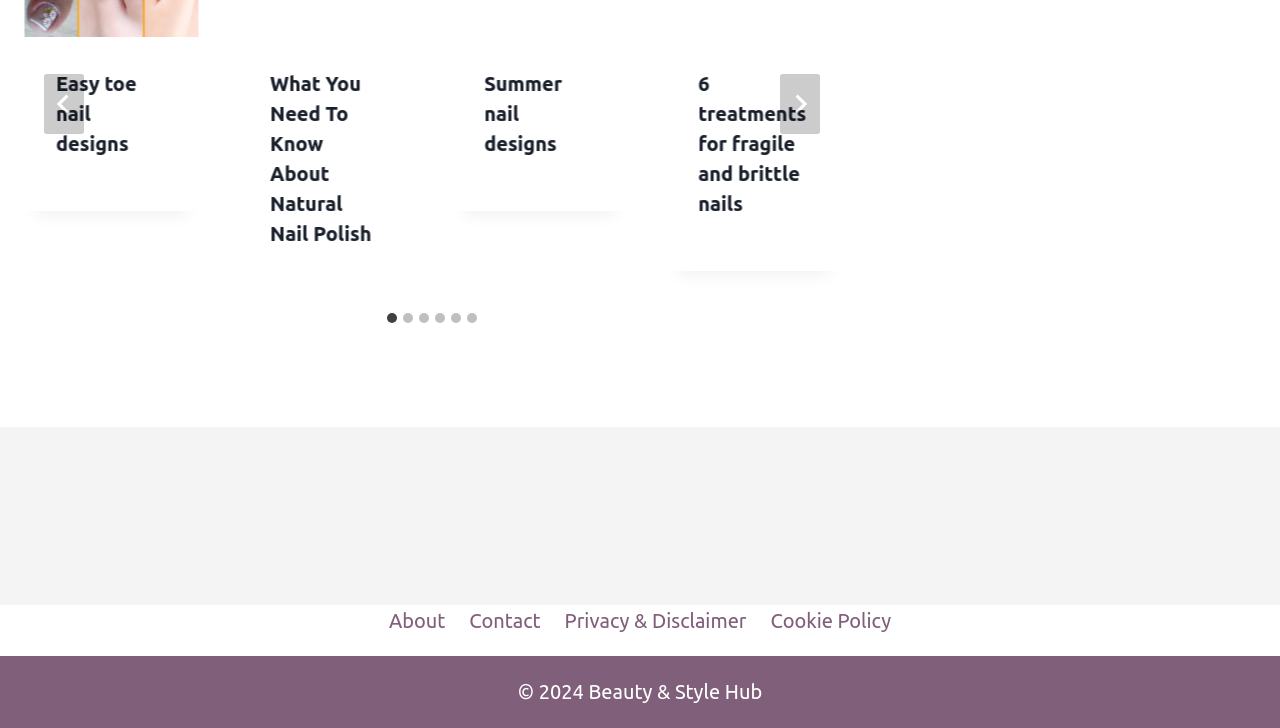What is the copyright year of the website?
Answer the question in as much detail as possible.

I found the StaticText element with the text '© 2024 Beauty & Style Hub', which indicates the copyright year of the website is 2024.